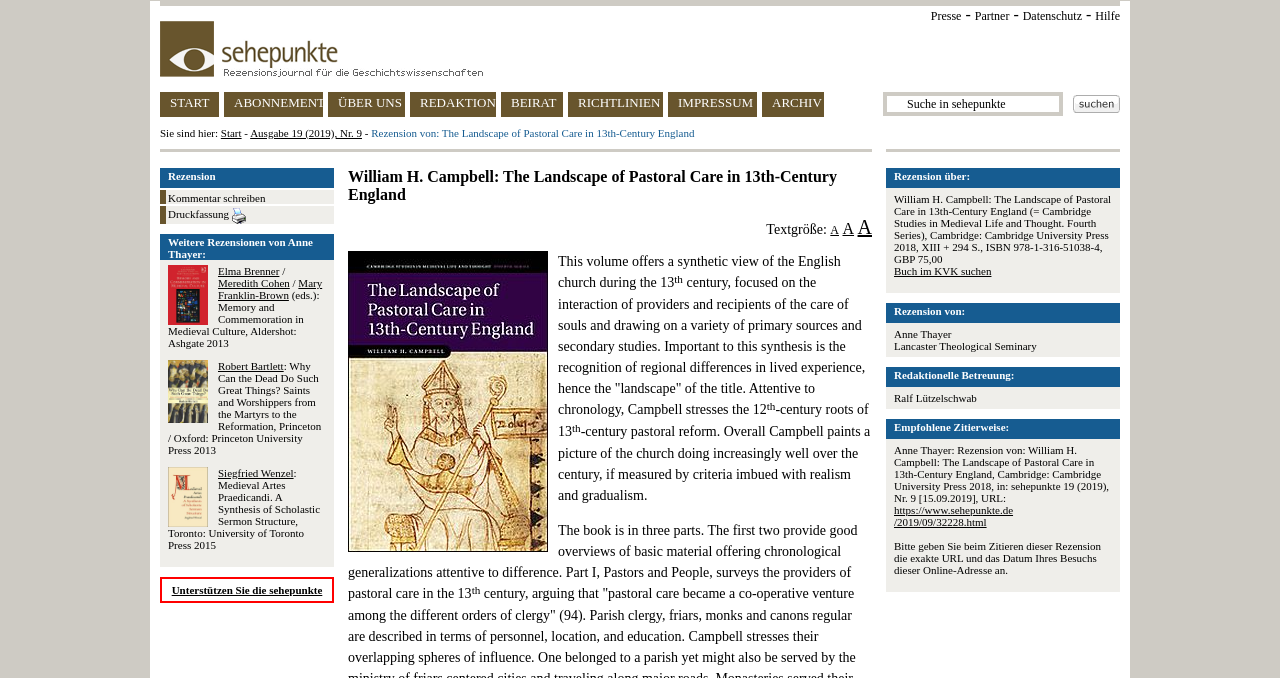What is the URL of the webpage?
Look at the screenshot and provide an in-depth answer.

I found the URL of the webpage by looking at the link element with the text 'https://www.sehepunkte.de/2019/09/32228.html' and extracting the URL from it.